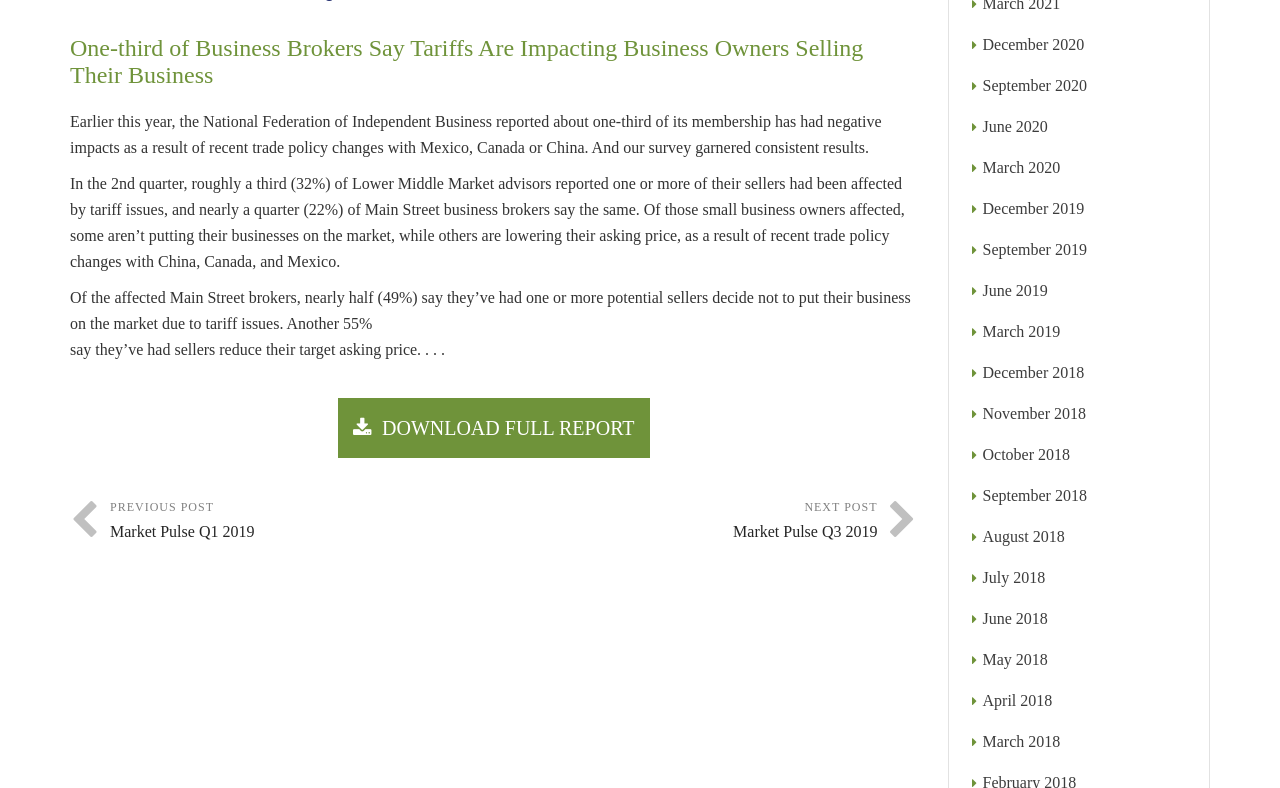Could you highlight the region that needs to be clicked to execute the instruction: "Download full report"?

[0.264, 0.505, 0.507, 0.581]